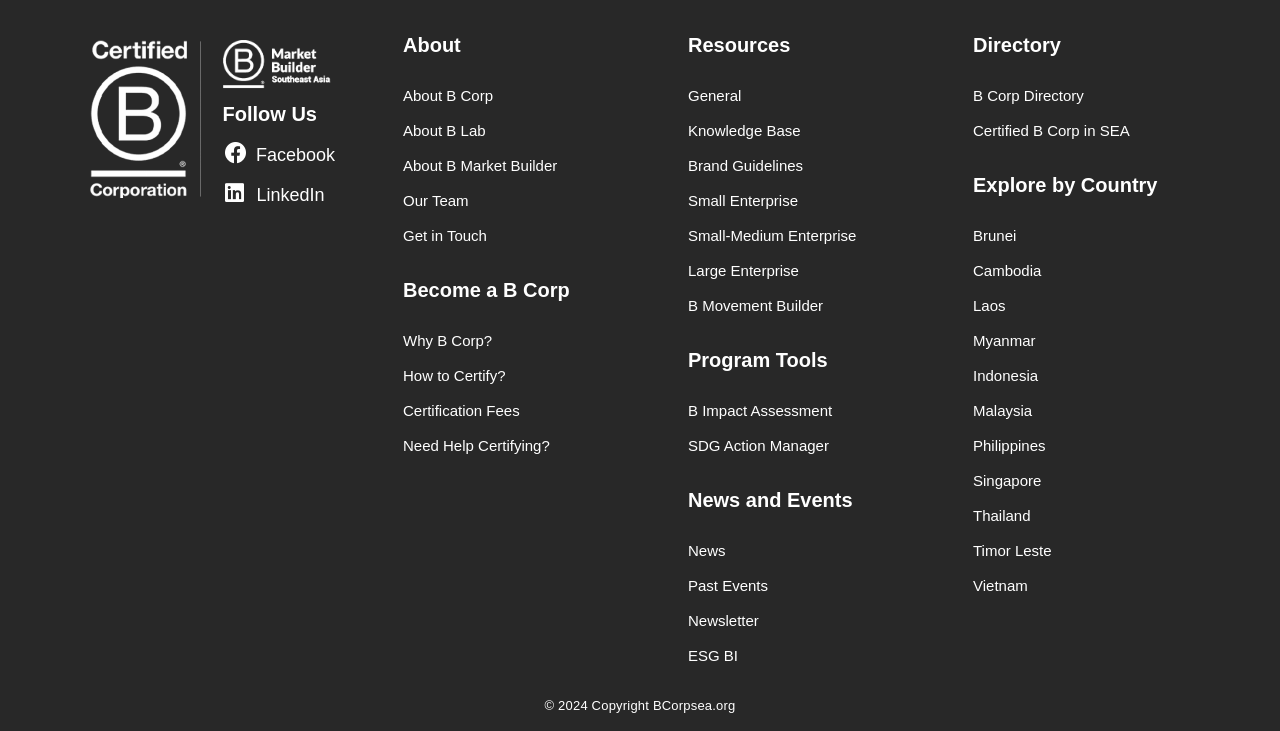What is the last link in the 'Resources' section?
Look at the image and provide a detailed response to the question.

The 'Resources' section has several links, and the last one is 'B Movement Builder', which is a resource provided by the website.